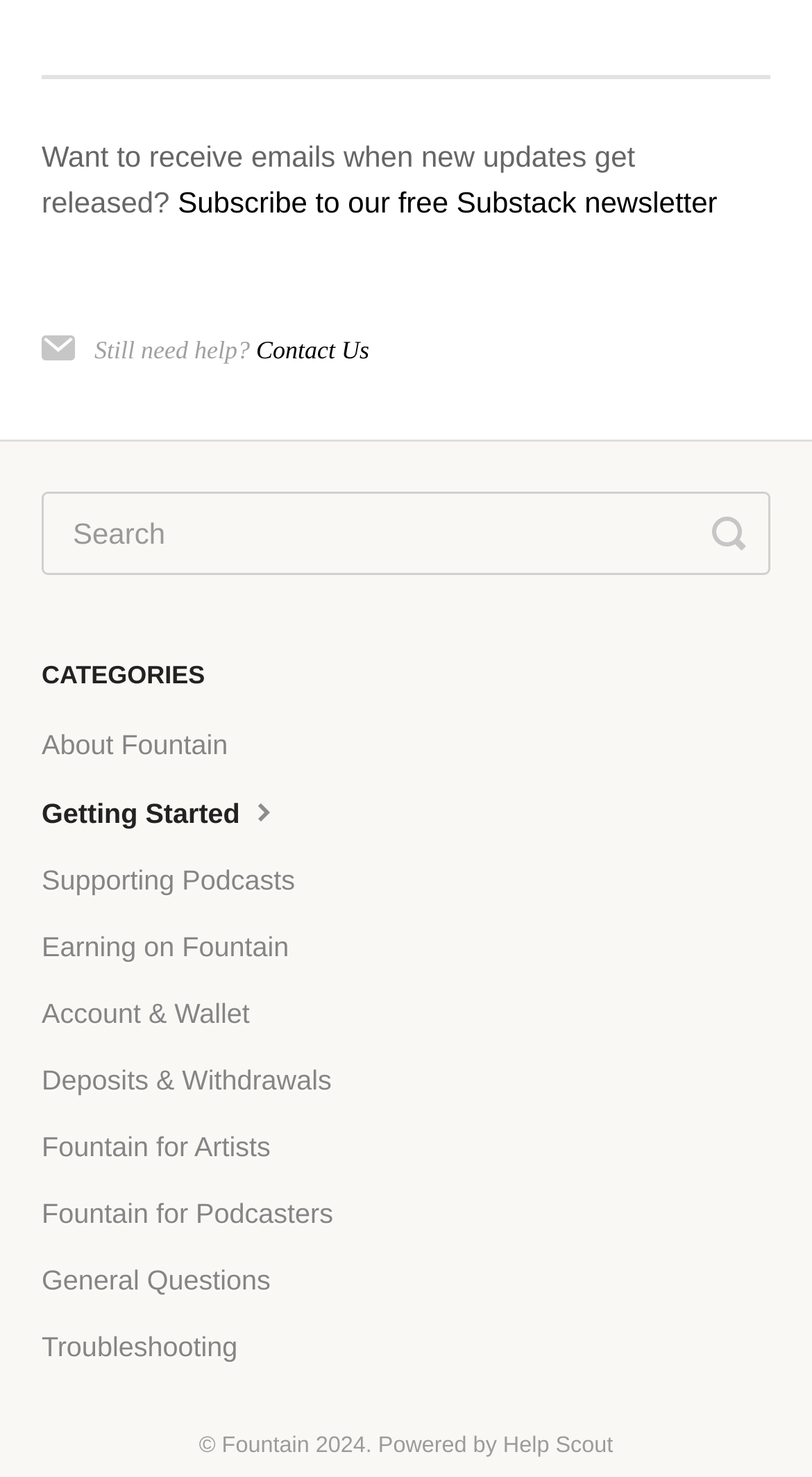Show the bounding box coordinates for the HTML element described as: "General Questions".

[0.051, 0.844, 0.372, 0.889]